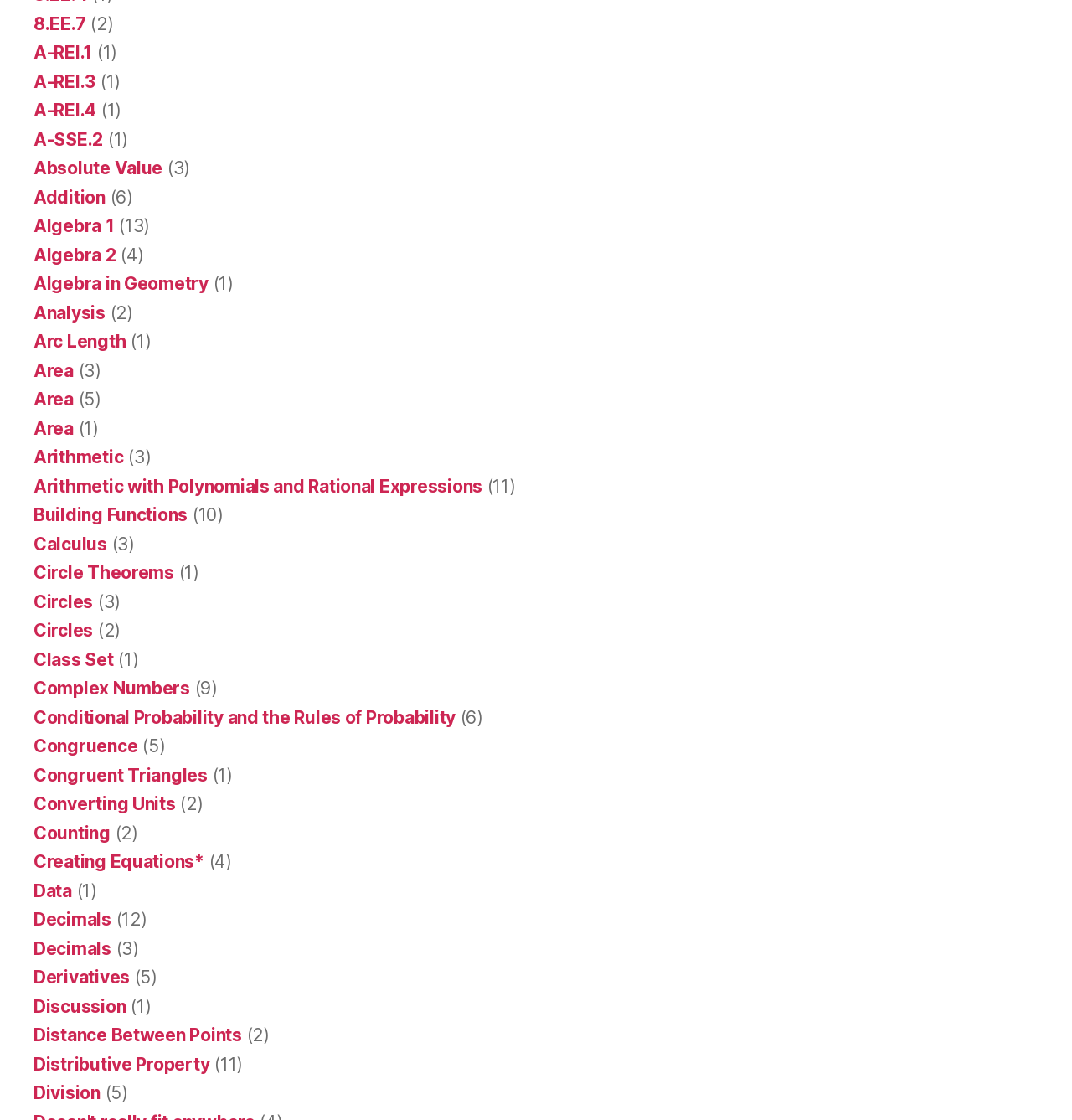Determine the bounding box coordinates of the section to be clicked to follow the instruction: "Click the EN ▼ button". The coordinates should be given as four float numbers between 0 and 1, formatted as [left, top, right, bottom].

None